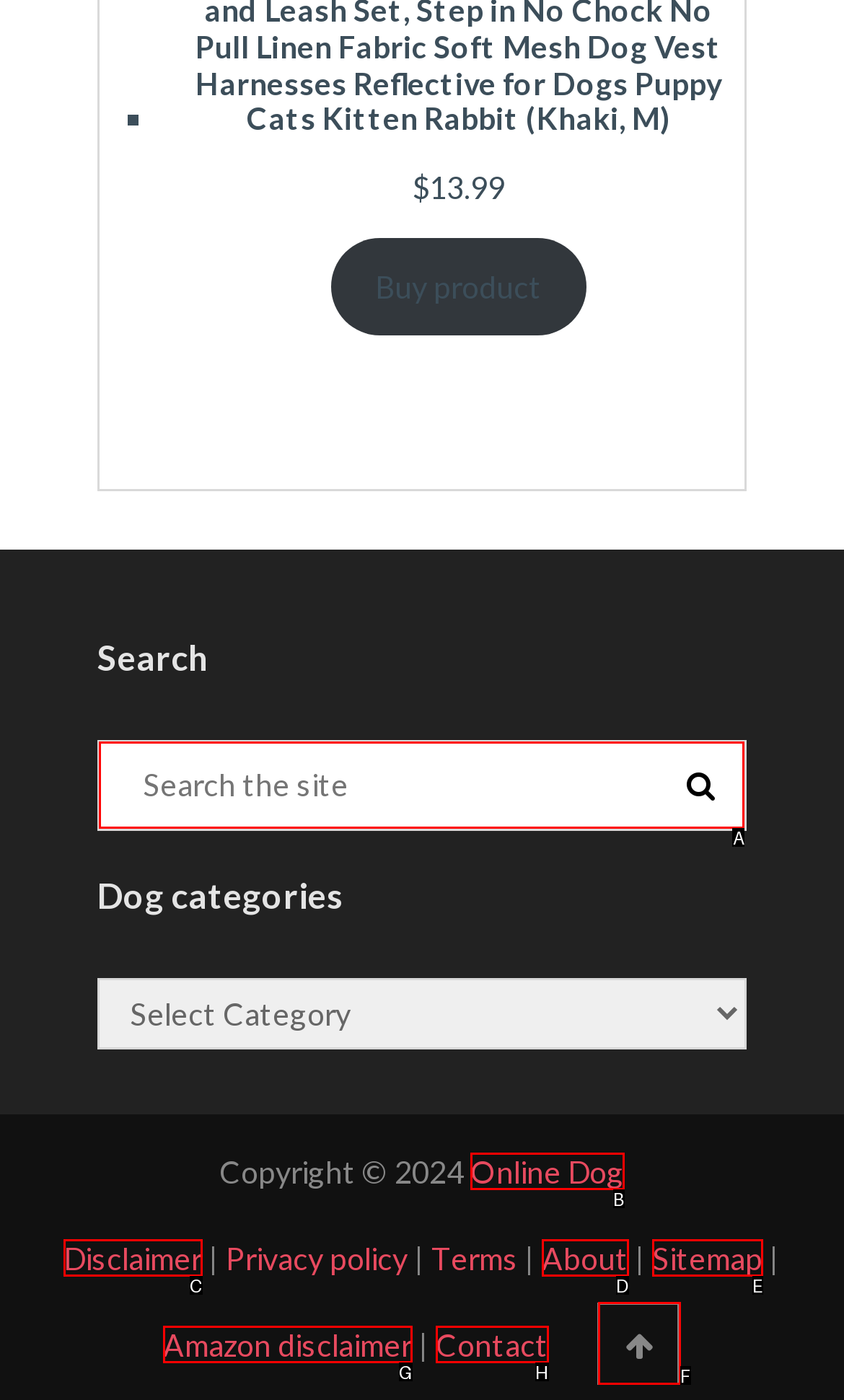Identify the option that corresponds to: name="s" placeholder="Search the site"
Respond with the corresponding letter from the choices provided.

A